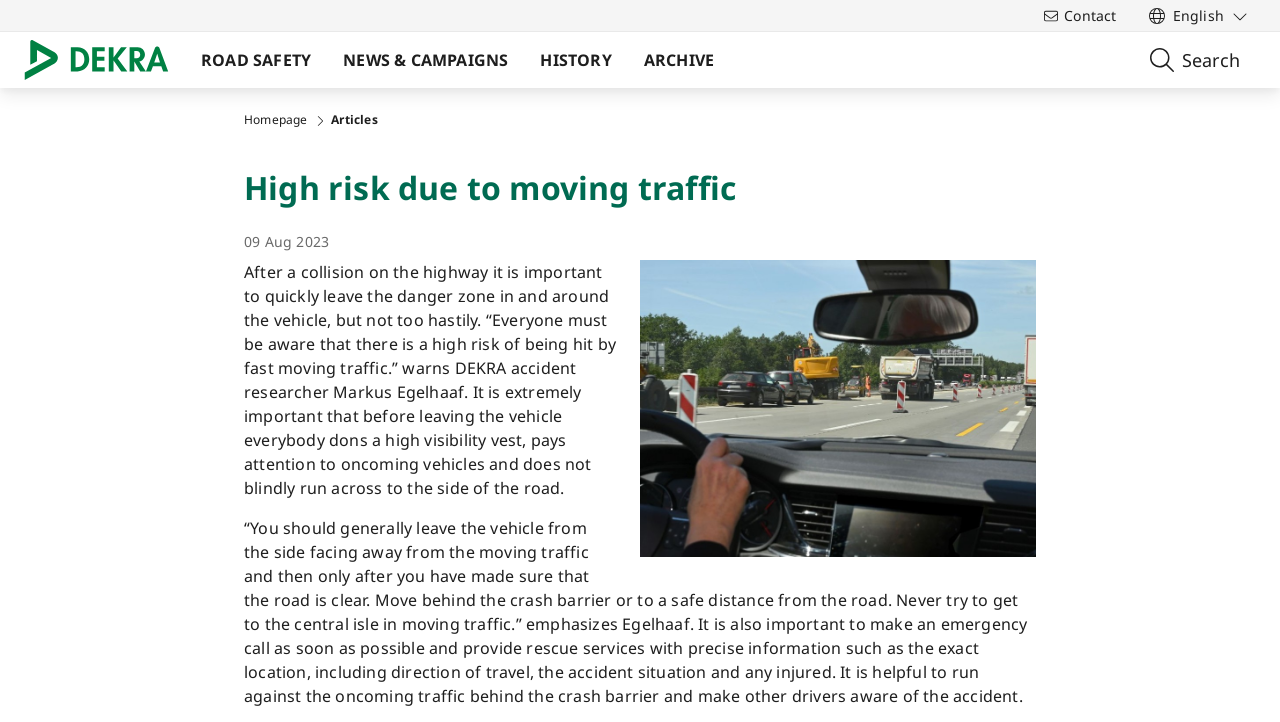Determine the bounding box coordinates of the clickable region to carry out the instruction: "Click the 'Homepage' link".

[0.191, 0.155, 0.24, 0.177]